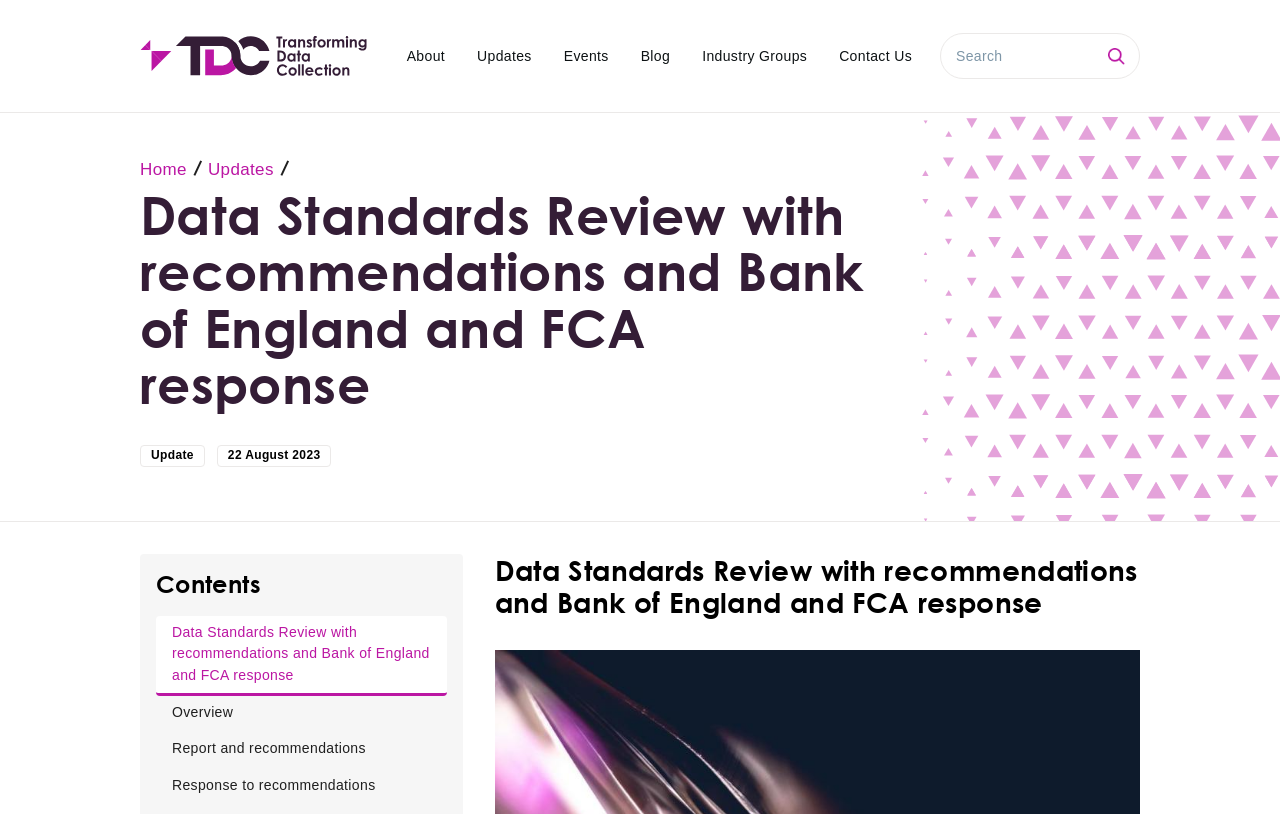Please find and report the bounding box coordinates of the element to click in order to perform the following action: "check updates". The coordinates should be expressed as four float numbers between 0 and 1, in the format [left, top, right, bottom].

[0.36, 0.029, 0.428, 0.108]